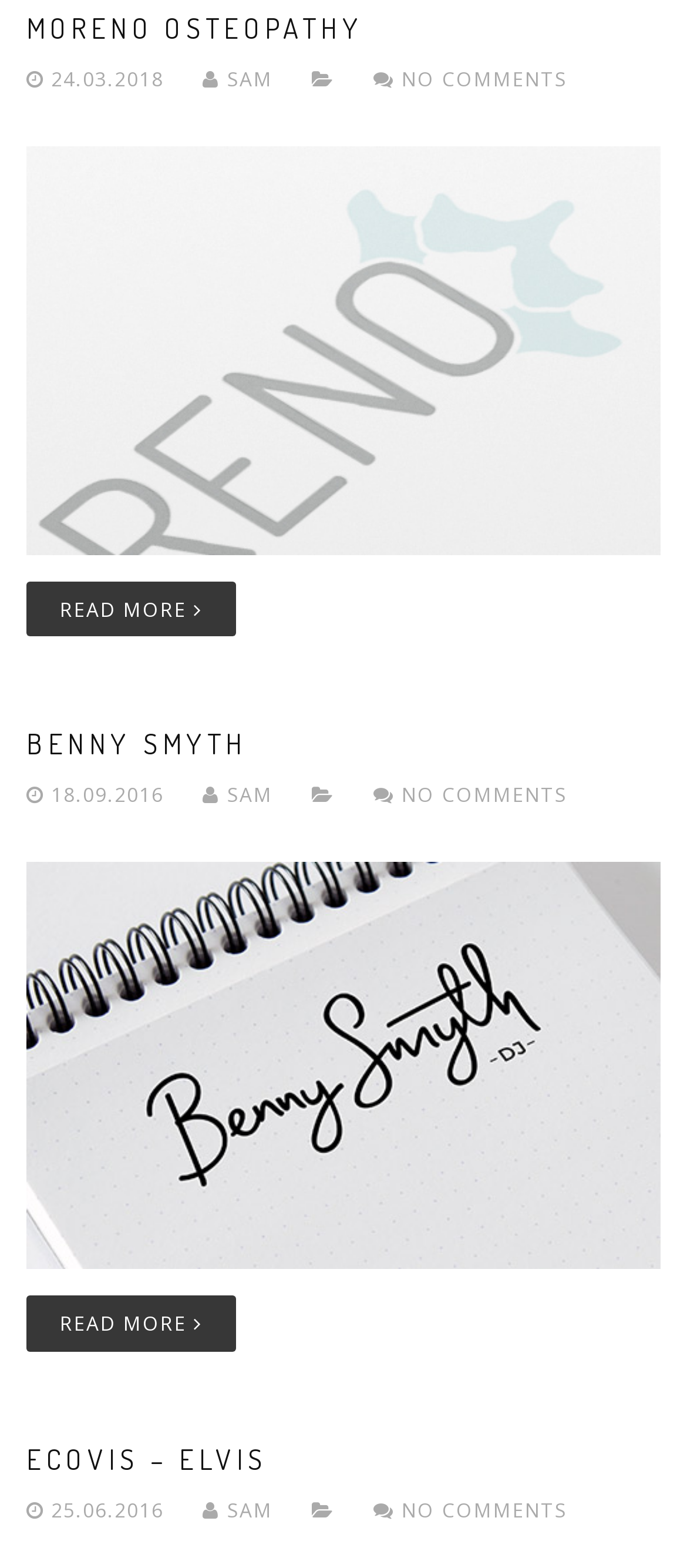Determine the bounding box coordinates of the region that needs to be clicked to achieve the task: "Click on MORENO OSTEOPATHY".

[0.038, 0.007, 0.529, 0.03]